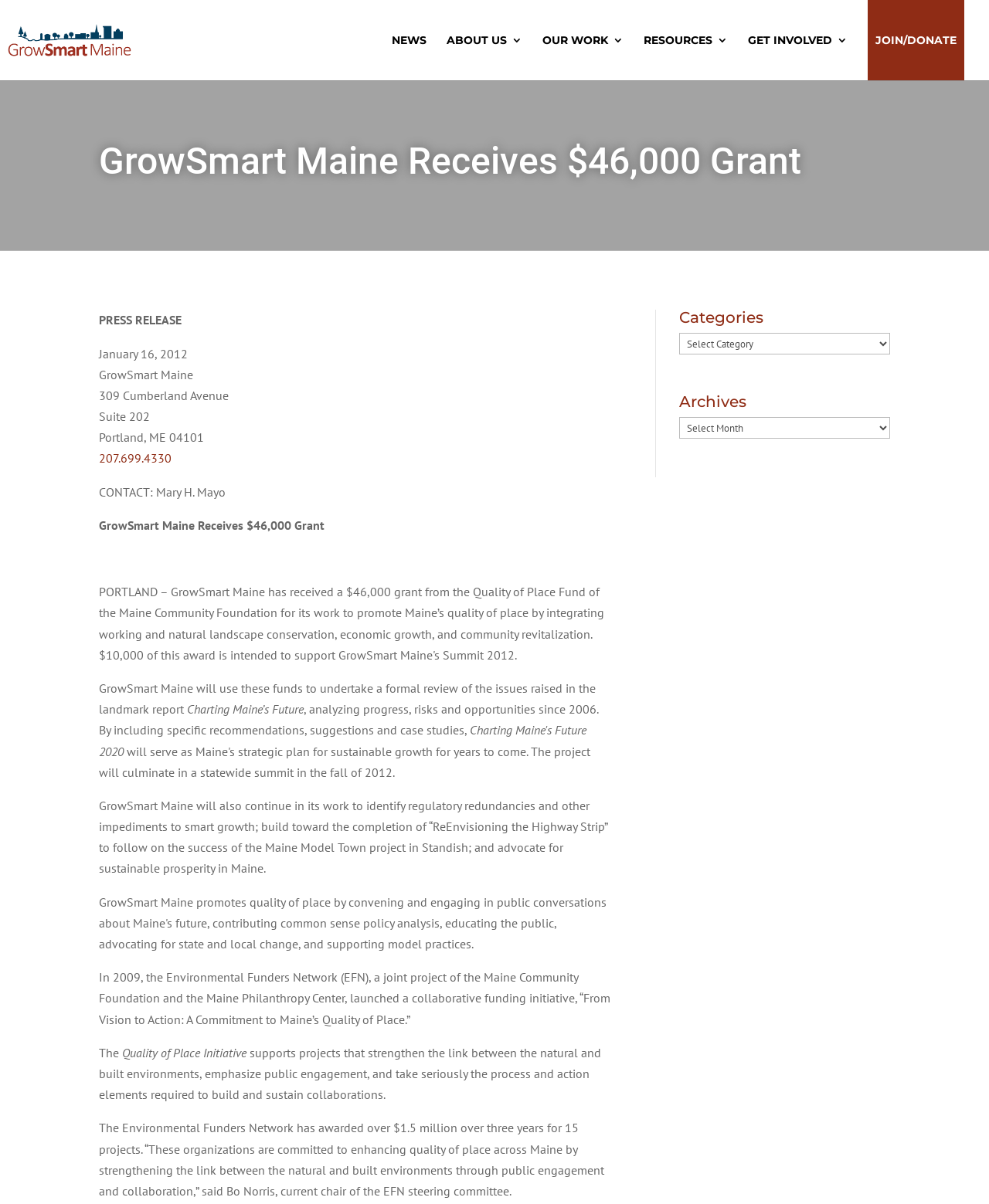Give a comprehensive overview of the webpage, including key elements.

The webpage is about GrowSmart Maine, a organization that promotes Maine's quality of place. At the top left, there is a logo of GrowSmart Maine, an image with a link to the organization's homepage. 

Below the logo, there are seven navigation links: "NEWS", "ABOUT US 3", "OUR WORK 3", "RESOURCES 3", "GET INVOLVED 3", "JOIN/DONATE", and "GrowSmart Maine" which is likely a link to the homepage. These links are aligned horizontally and take up the top section of the page.

The main content of the page is a press release announcing that GrowSmart Maine has received a $46,000 grant from the Quality of Place Fund of the Maine Community Foundation. The title of the press release, "GrowSmart Maine Receives $46,000 Grant", is in a large font and is followed by the date "January 16, 2012". 

Below the title, there is the organization's contact information, including address, phone number, and a contact person's name. The main content of the press release is divided into several paragraphs, describing how the grant will be used to promote Maine's quality of place, including undertaking a formal review of the issues raised in the landmark report "Charting Maine’s Future", analyzing progress, risks, and opportunities since 2006, and identifying regulatory redundancies and other impediments to smart growth.

On the right side of the page, there are two sections: "Categories" and "Archives", each with a heading and a combobox that allows users to select from a list of options.